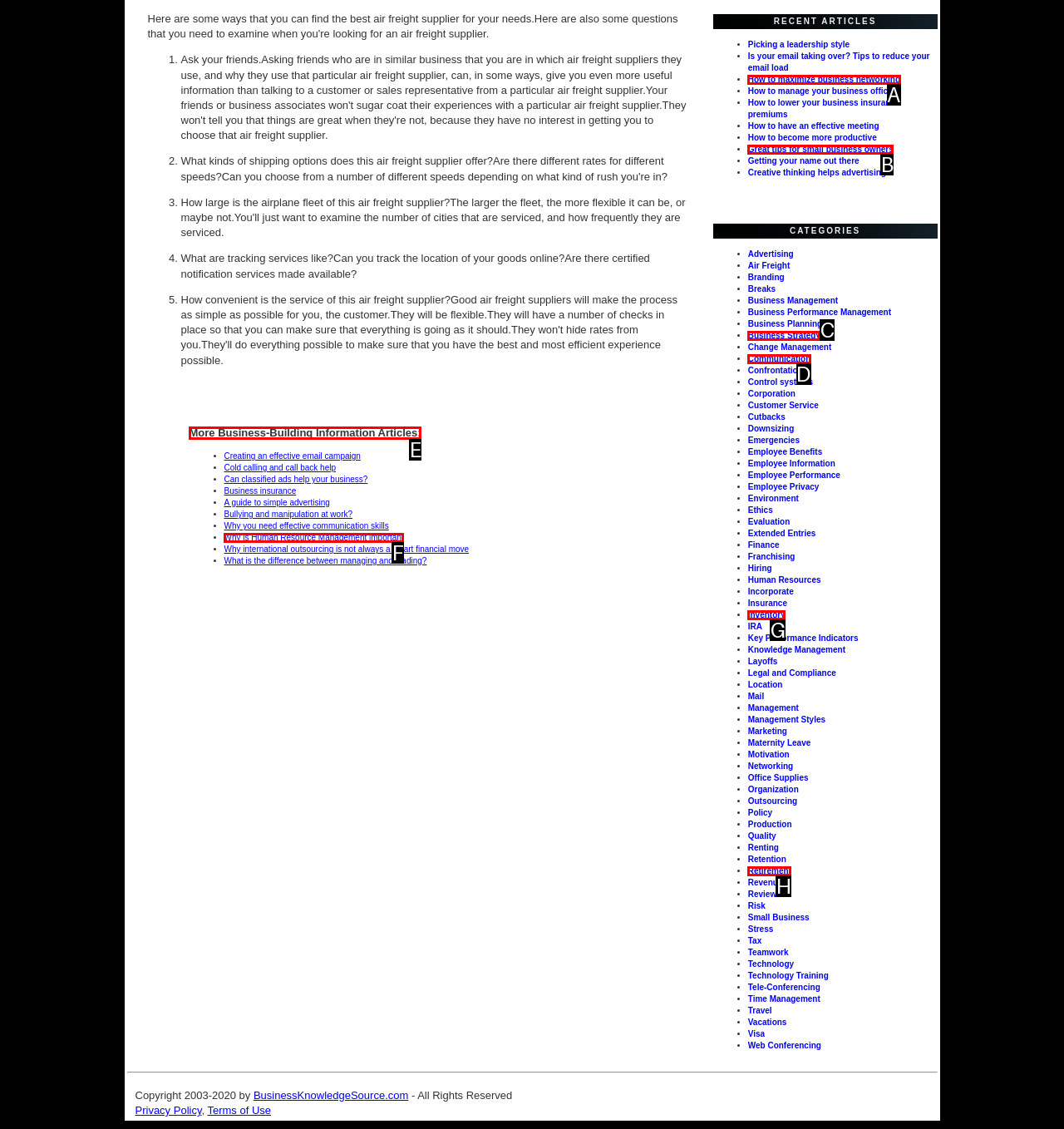Given the instruction: Browse 'More Business-Building Information Articles', which HTML element should you click on?
Answer with the letter that corresponds to the correct option from the choices available.

E